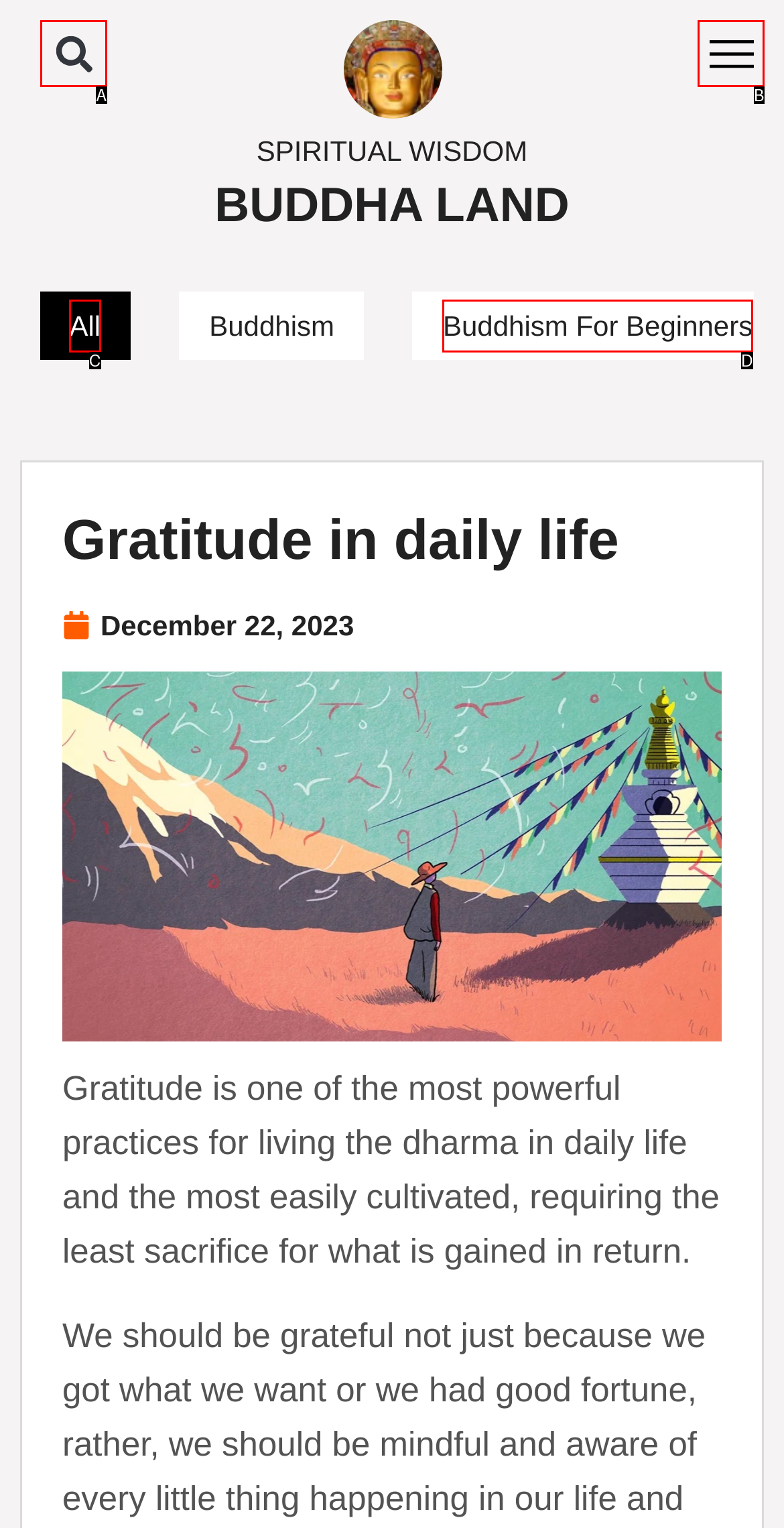Determine which UI element matches this description: Buddhism For Beginners
Reply with the appropriate option's letter.

D